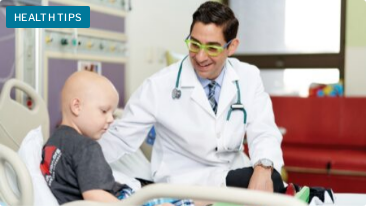What is emphasized in the caption?
Based on the visual content, answer with a single word or a brief phrase.

importance of empathy and support